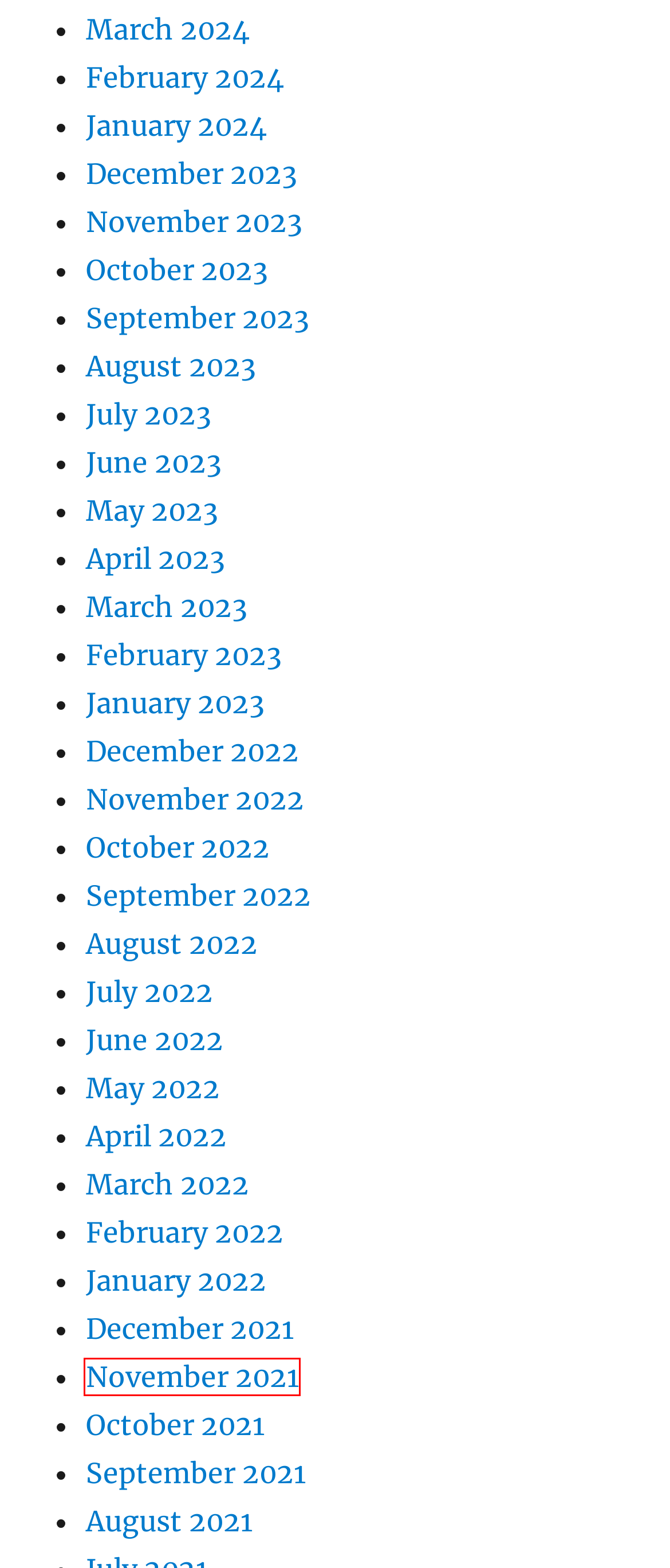Given a screenshot of a webpage featuring a red bounding box, identify the best matching webpage description for the new page after the element within the red box is clicked. Here are the options:
A. September 2021 – Ken’s Blog
B. March 2024 – Ken’s Blog
C. February 2024 – Ken’s Blog
D. November 2023 – Ken’s Blog
E. November 2021 – Ken’s Blog
F. June 2022 – Ken’s Blog
G. September 2022 – Ken’s Blog
H. October 2021 – Ken’s Blog

E